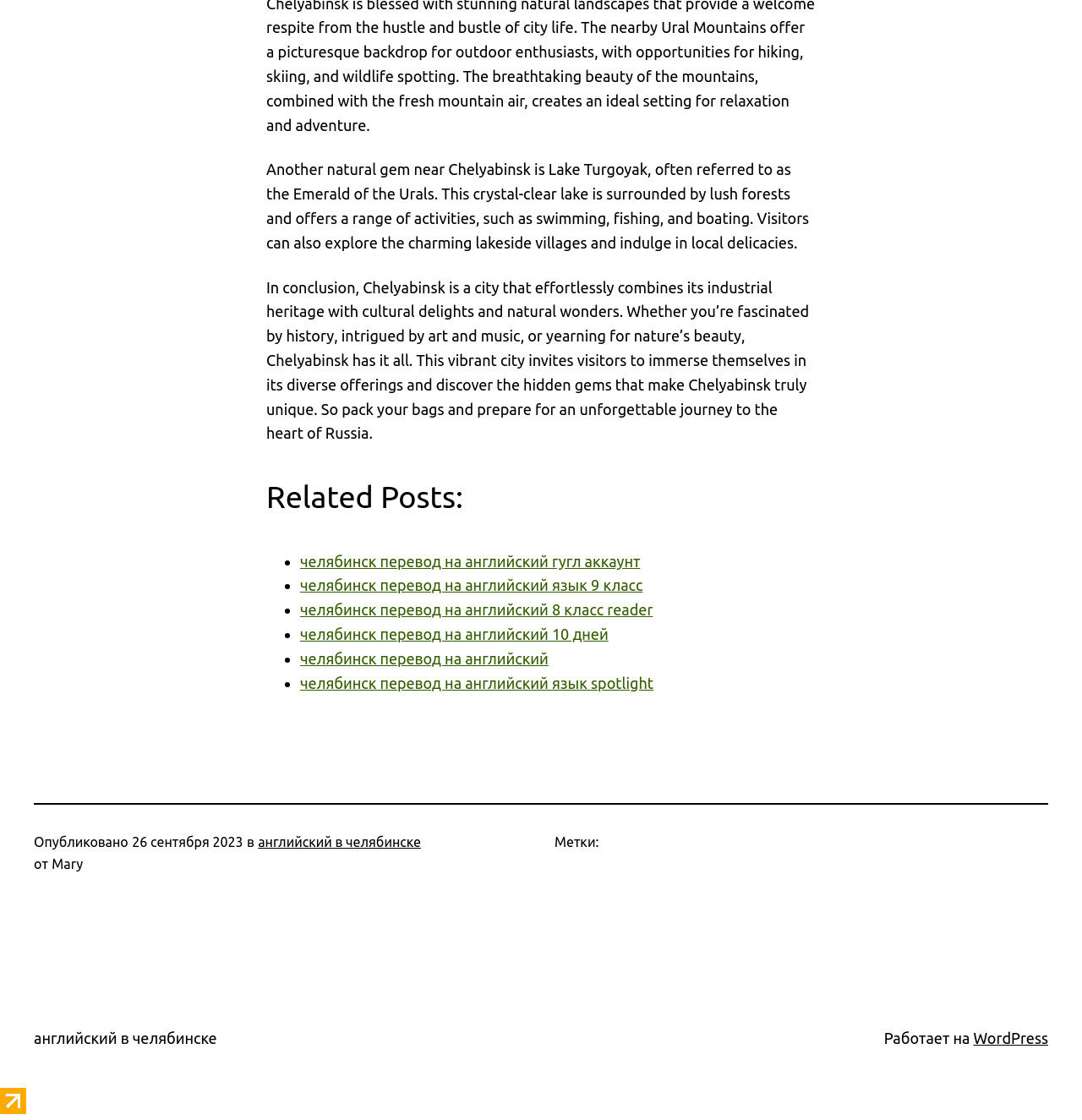Find the bounding box coordinates for the element that must be clicked to complete the instruction: "Visit the link about Chelyabinsk translation to English". The coordinates should be four float numbers between 0 and 1, indicated as [left, top, right, bottom].

[0.277, 0.493, 0.592, 0.508]